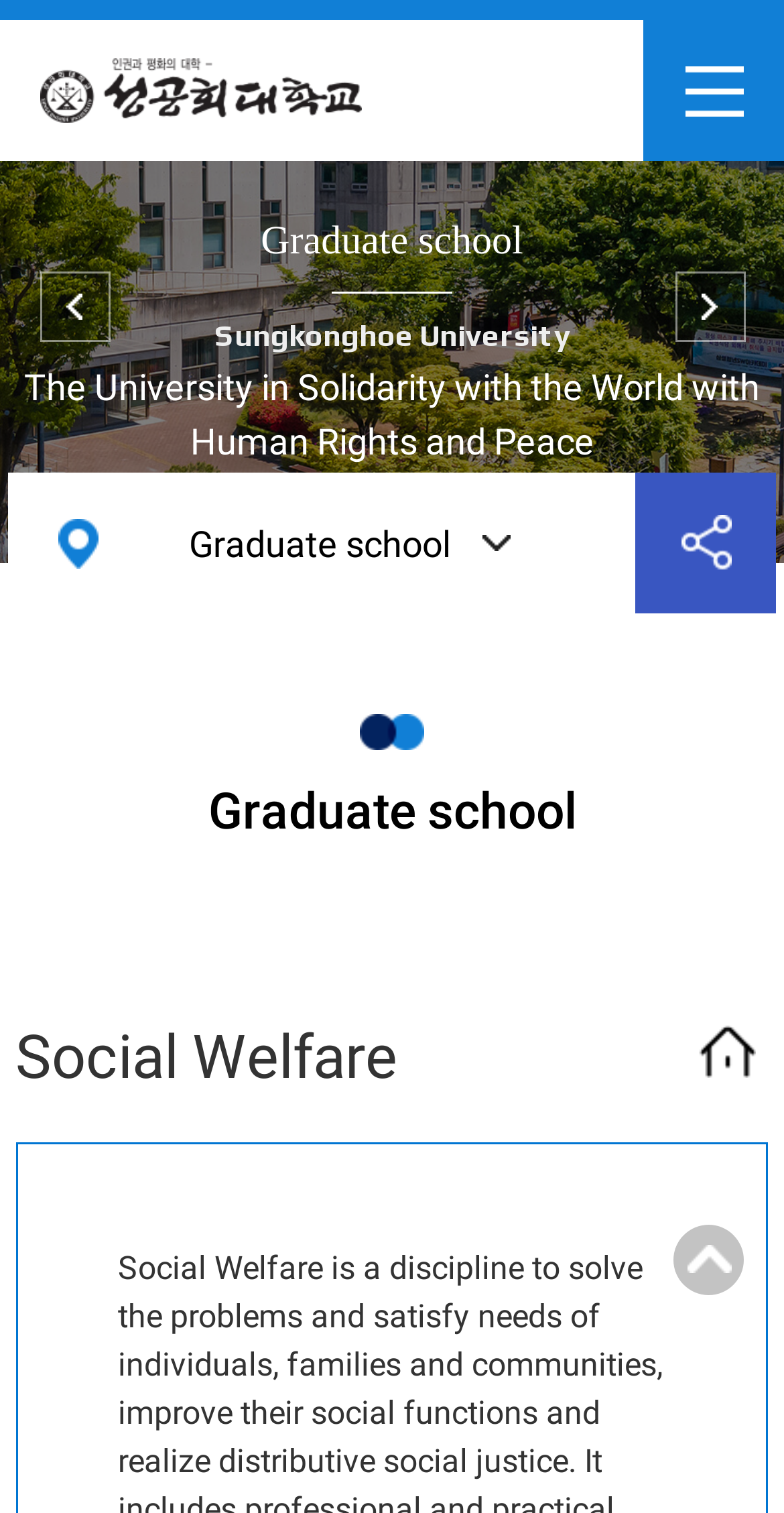Identify the bounding box coordinates for the element you need to click to achieve the following task: "go to SungKongHoe University website". The coordinates must be four float values ranging from 0 to 1, formatted as [left, top, right, bottom].

[0.051, 0.013, 0.462, 0.106]